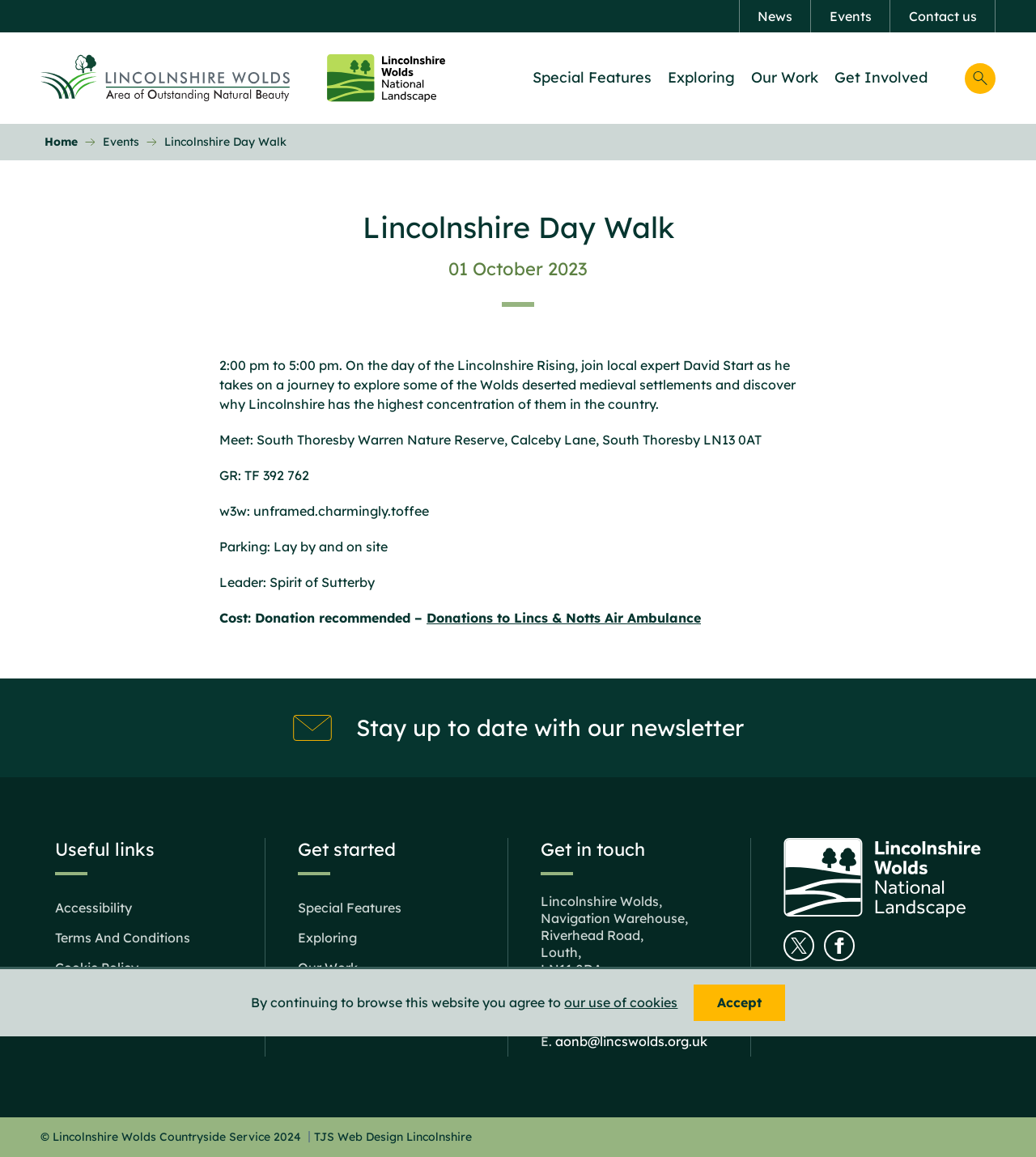Construct a thorough caption encompassing all aspects of the webpage.

The webpage is about Lincolnshire Day Walk, an event organized by Lincolnshire Wolds Countryside Service. At the top of the page, there is a navigation menu with links to "News", "Events", "Contact us", and the organization's logo. Below the logo, there are links to "Special Features", "Exploring", "Our Work", and "Get Involved".

The main content of the page is about the Lincolnshire Day Walk event, which takes place on October 1, 2023, from 2:00 pm to 5:00 pm. The event is led by David Start, who will explore deserted medieval settlements in the Wolds. The meeting point is South Thoresby Warren Nature Reserve, and the event is free, with a recommended donation to Lincs & Notts Air Ambulance.

Below the event details, there is a call-to-action to stay up to date with the organization's newsletter. Further down, there are links to "Useful links", including "Accessibility", "Terms And Conditions", "Cookie Policy", and "Privacy Policy".

The page also features a section with links to "Get started" with the organization, including "Special Features", "Exploring", "Our Work", and "Get Involved". Additionally, there is a "Get in touch" section with the organization's address, phone number, and email.

At the bottom of the page, there are links to the organization's social media profiles, including Twitter and Facebook. The page also features a copyright notice and a credit to the web design company.